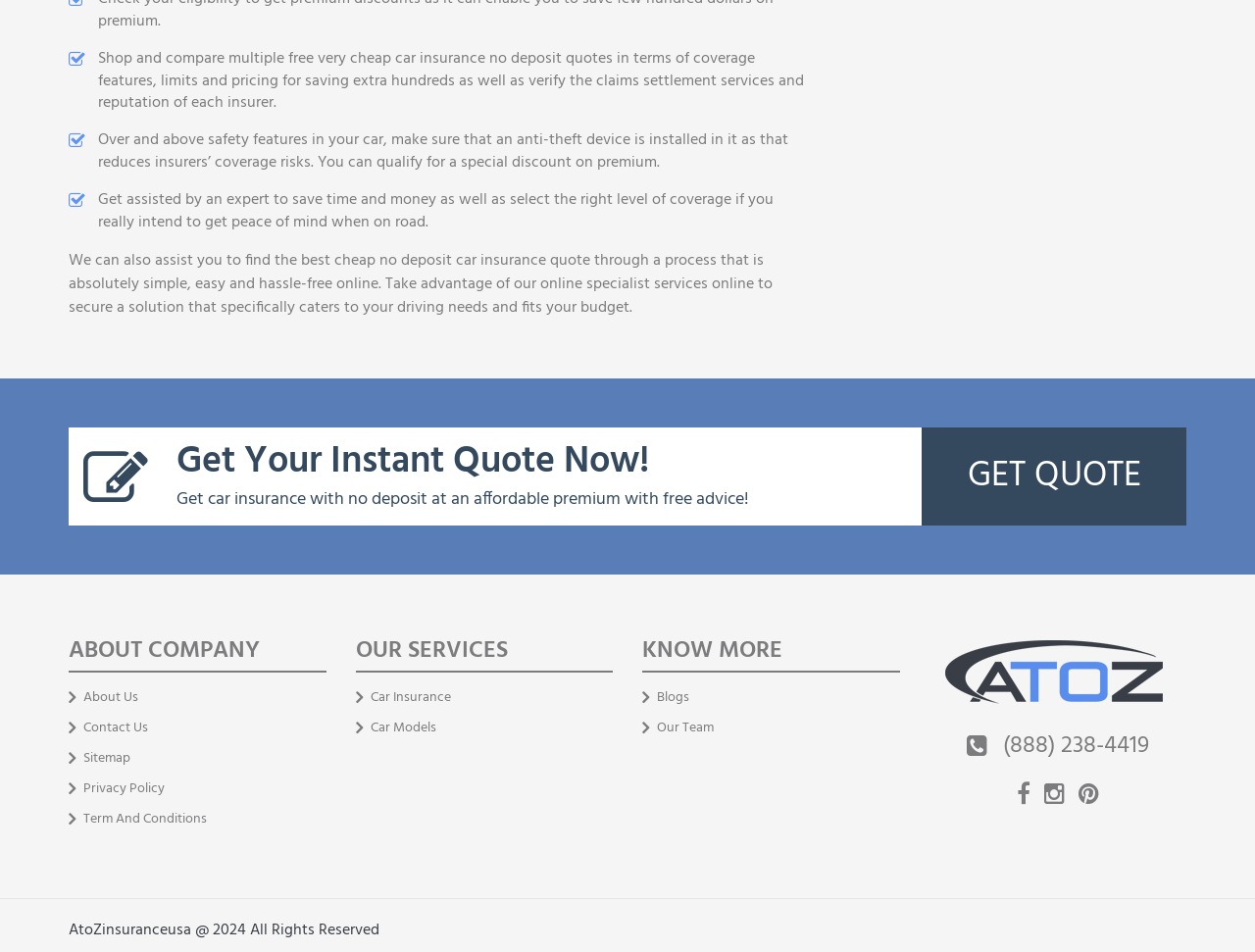Specify the bounding box coordinates of the element's region that should be clicked to achieve the following instruction: "Explore car insurance options". The bounding box coordinates consist of four float numbers between 0 and 1, in the format [left, top, right, bottom].

[0.283, 0.723, 0.359, 0.744]